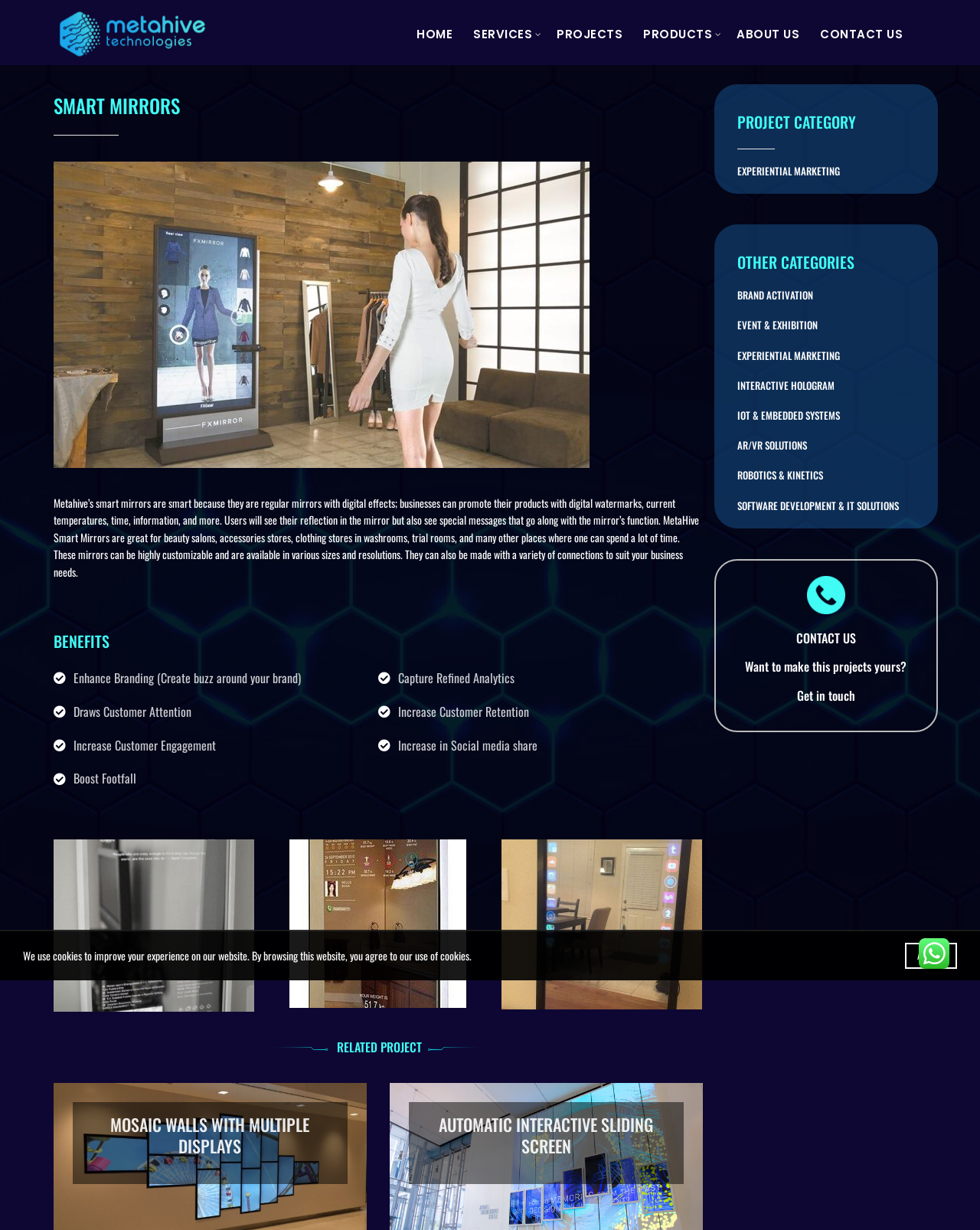Write an exhaustive caption that covers the webpage's main aspects.

The webpage is about Smart Mirrors by Metahive Technologies. At the top, there is a navigation menu with links to HOME, SERVICES, PROJECTS, PRODUCTS, ABOUT US, and CONTACT US. Below the navigation menu, there is a large heading "SMART MIRRORS" followed by a figure with an image. 

To the right of the figure, there is a block of text describing the features and benefits of Metahive's smart mirrors, which can be used in various settings such as beauty salons, accessories stores, and clothing stores. 

Below the text, there is a heading "BENEFITS" followed by a list of benefits, including "Enhance Branding", "Draws Customer Attention", "Increase Customer Engagement", "Boost Footfall", "Capture Refined Analytics", "Increase Customer Retention", and "Increase in Social media share". 

Further down, there are three figures with images, each with a link. 

Next, there is a heading "RELATED PROJECT" followed by two headings "MOSAIC WALLS WITH MULTIPLE DISPLAYS" and "AUTOMATIC INTERACTIVE SLIDING SCREEN", each with a link. 

On the right side of the page, there is a section with headings "PROJECT CATEGORY", "EXPERIENTIAL MARKETING", "OTHER CATEGORIES", and several subheadings including "BRAND ACTIVATION", "EVENT & EXHIBITION", "EXPERIENTIAL MARKETING", "INTERACTIVE HOLOGRAM", "IOT & EMBEDDED SYSTEMS", "AR/VR SOLUTIONS", "ROBOTICS & KINETICS", and "SOFTWARE DEVELOPMENT & IT SOLUTIONS", each with a link. 

At the bottom of the page, there is an image of Metahive Technologies, followed by a heading "CONTACT US" and a call-to-action to get in touch. There is also a notice about the use of cookies on the website.